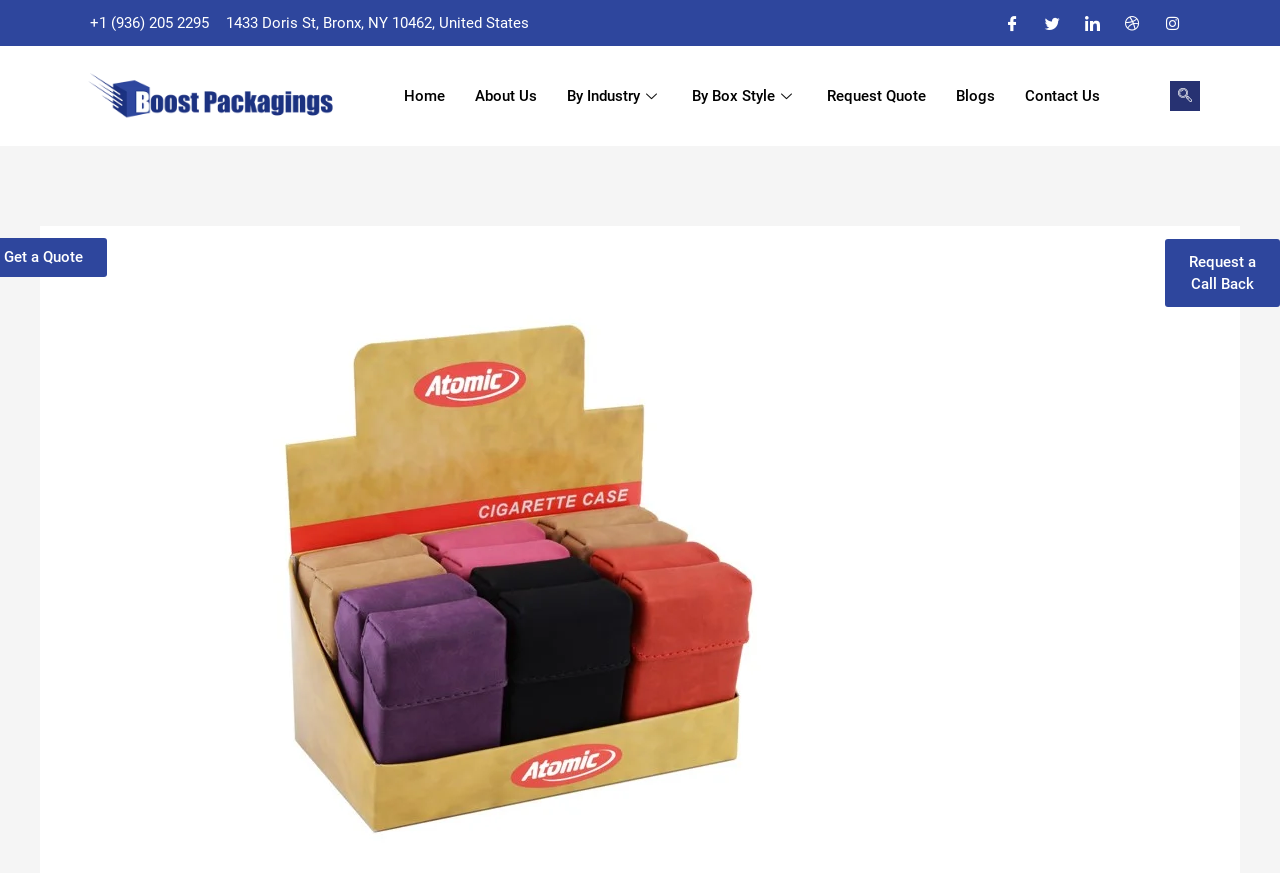How many social media links are there?
Answer the question with a single word or phrase derived from the image.

5